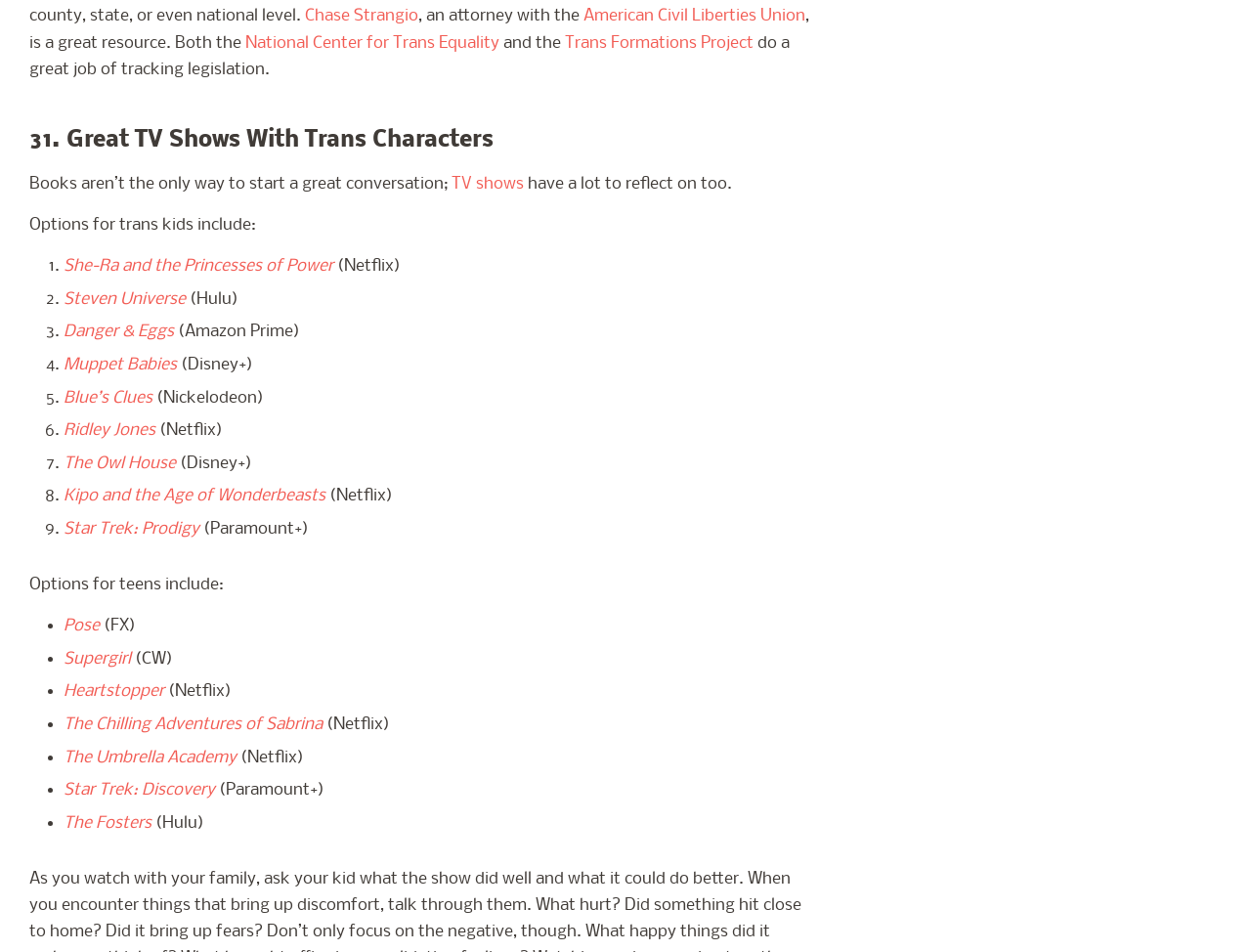What is the purpose of the webpage?
Refer to the image and respond with a one-word or short-phrase answer.

Providing resources for trans people